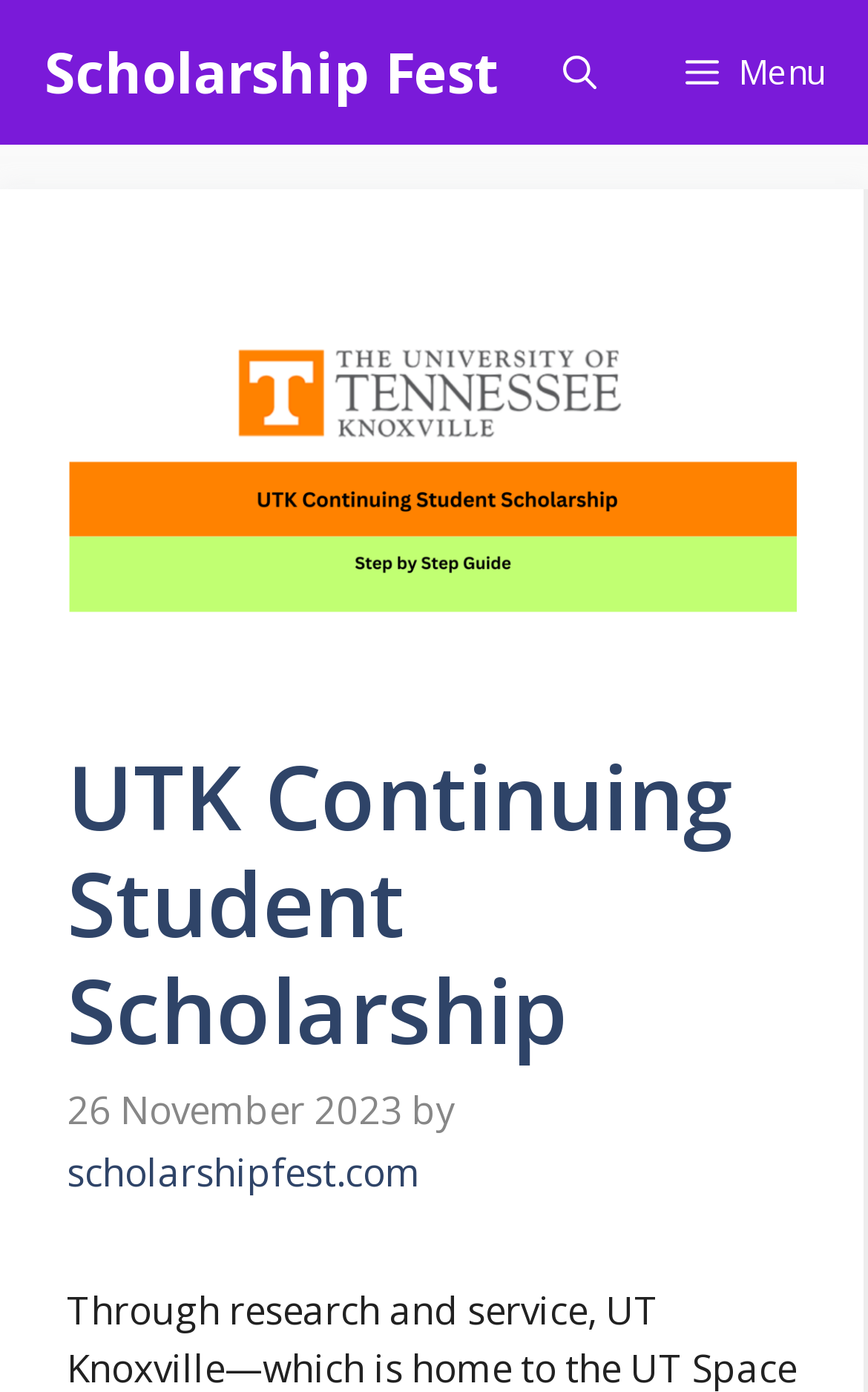Create an in-depth description of the webpage, covering main sections.

The webpage is about the UTK continuing student scholarship, with a prominent header displaying the title "UTK Continuing Student Scholarship" at the top center of the page. Below the header, there is a time stamp indicating the date "26 November 2023" along with the text "by" and a link to "scholarshipfest.com".

At the top of the page, there is a navigation bar with three elements: a link to "Scholarship Fest" on the left, a button labeled "Open search" in the middle, and a button labeled "Menu" on the right, which controls a primary menu.

Above the navigation bar, there is a large image that spans most of the page's width, with the title "UTK continuing student scholarship" as its alternative text.

The overall structure of the page is divided into clear sections, with the header and image taking up the top half of the page, and the navigation bar and other elements below.